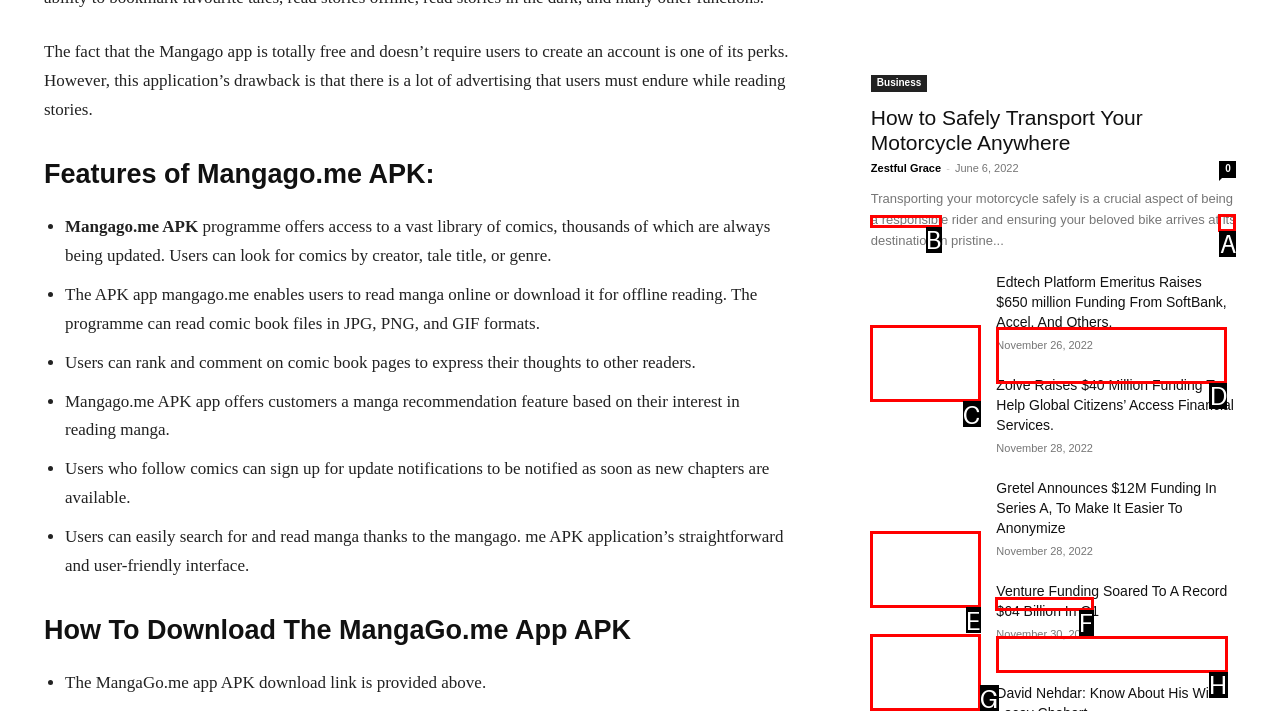Identify the correct UI element to click to achieve the task: Check the date of the article 'Gretel Announces $12M Funding In Series A, To Make It Easier To Anonymize'.
Answer with the letter of the appropriate option from the choices given.

F